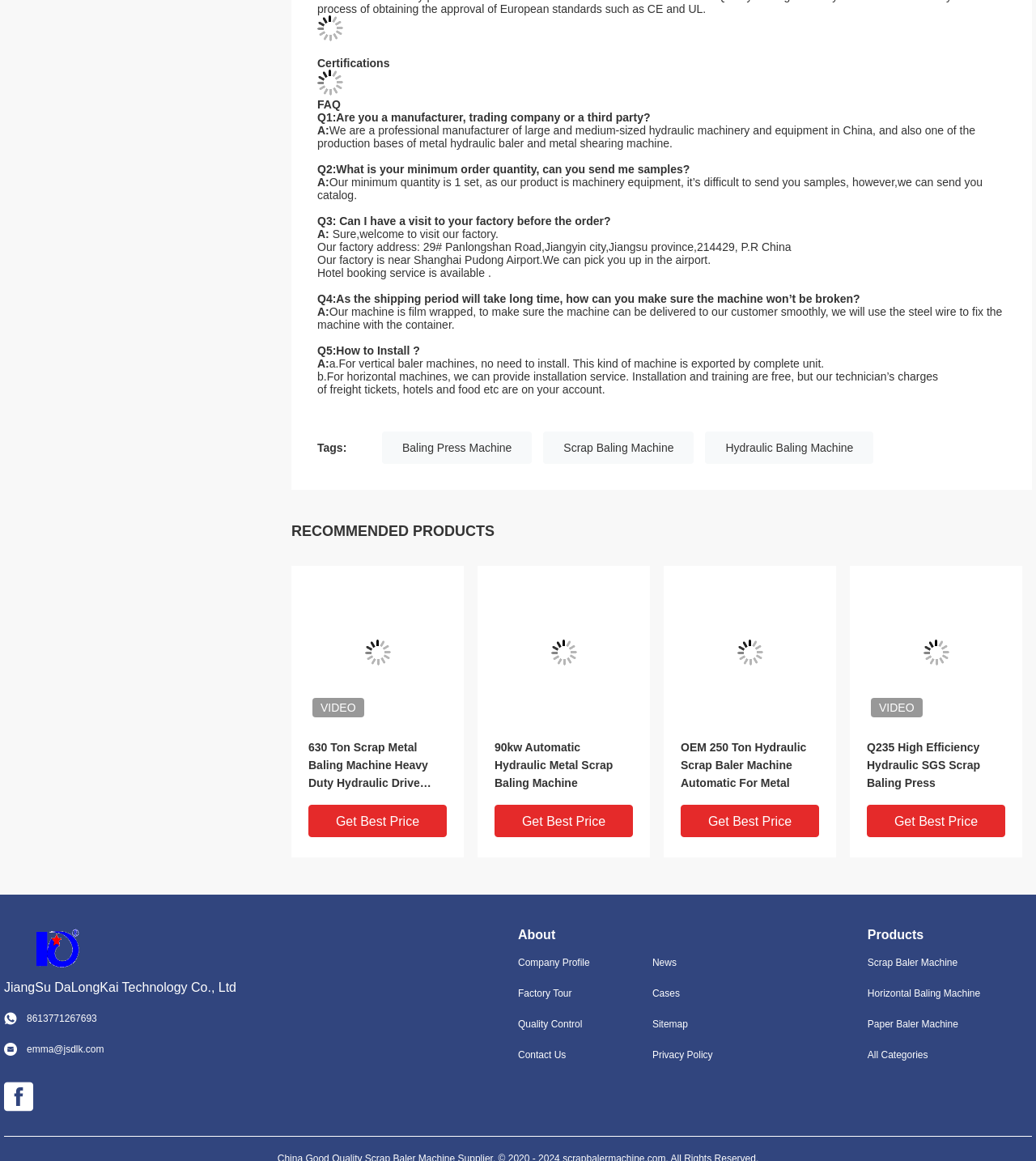Respond concisely with one word or phrase to the following query:
How many FAQs are there?

5